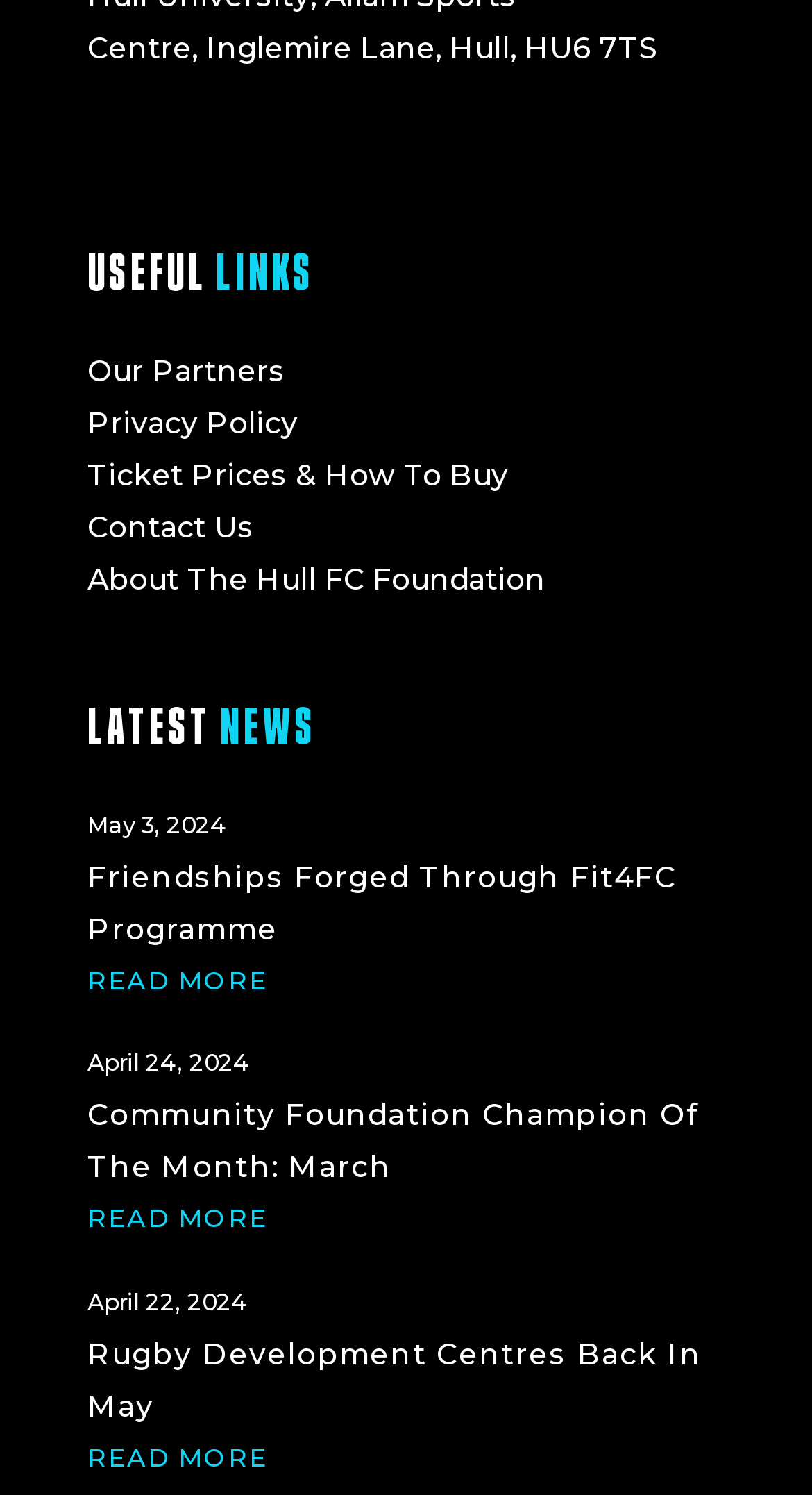Specify the bounding box coordinates of the element's area that should be clicked to execute the given instruction: "Learn more about Rugby Development Centres Back In May". The coordinates should be four float numbers between 0 and 1, i.e., [left, top, right, bottom].

[0.108, 0.893, 0.864, 0.953]